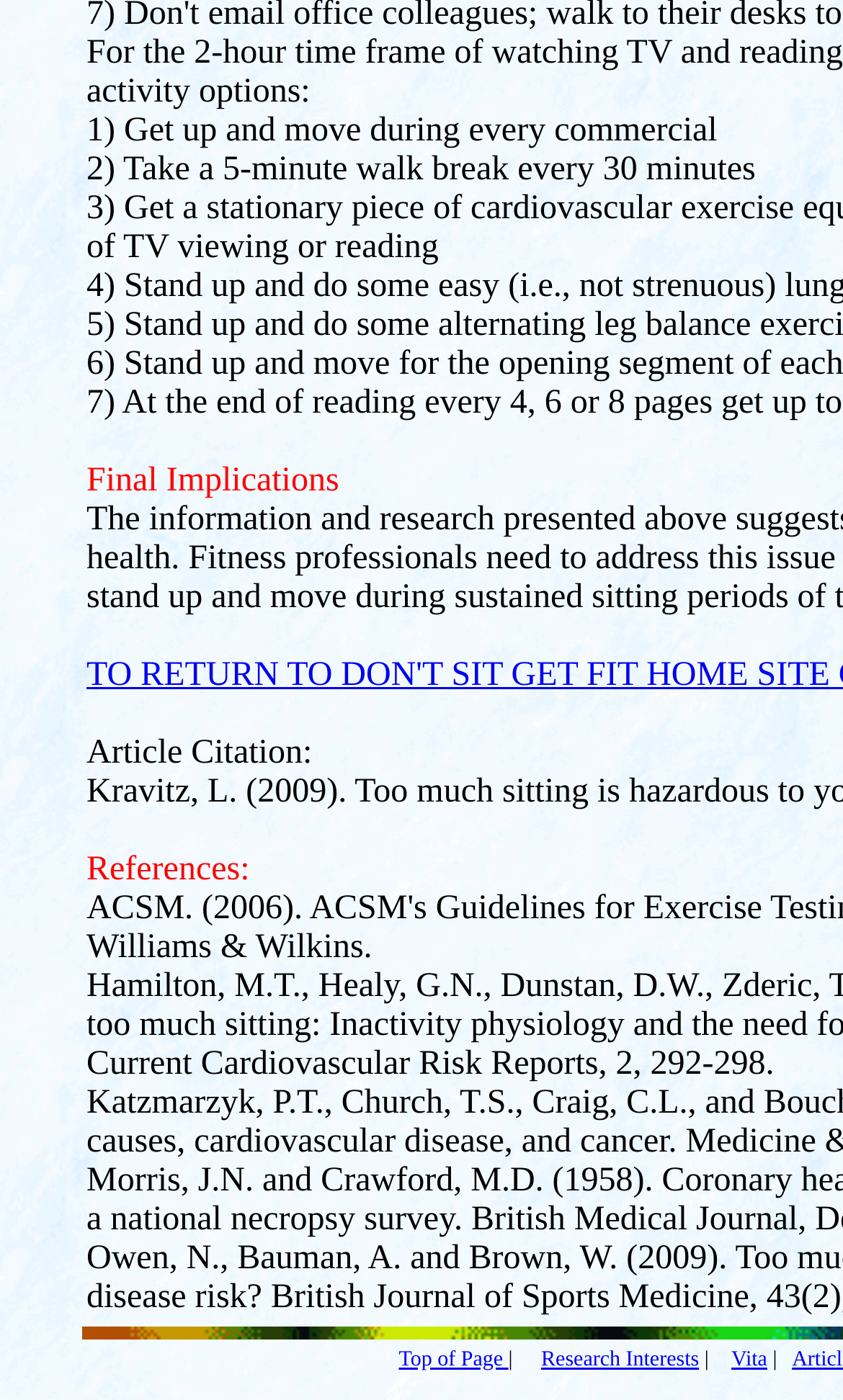What comes after 'Article Citation:'?
Please analyze the image and answer the question with as much detail as possible.

I looked at the section that starts with 'Article Citation:' and found that the next line is 'References:'.